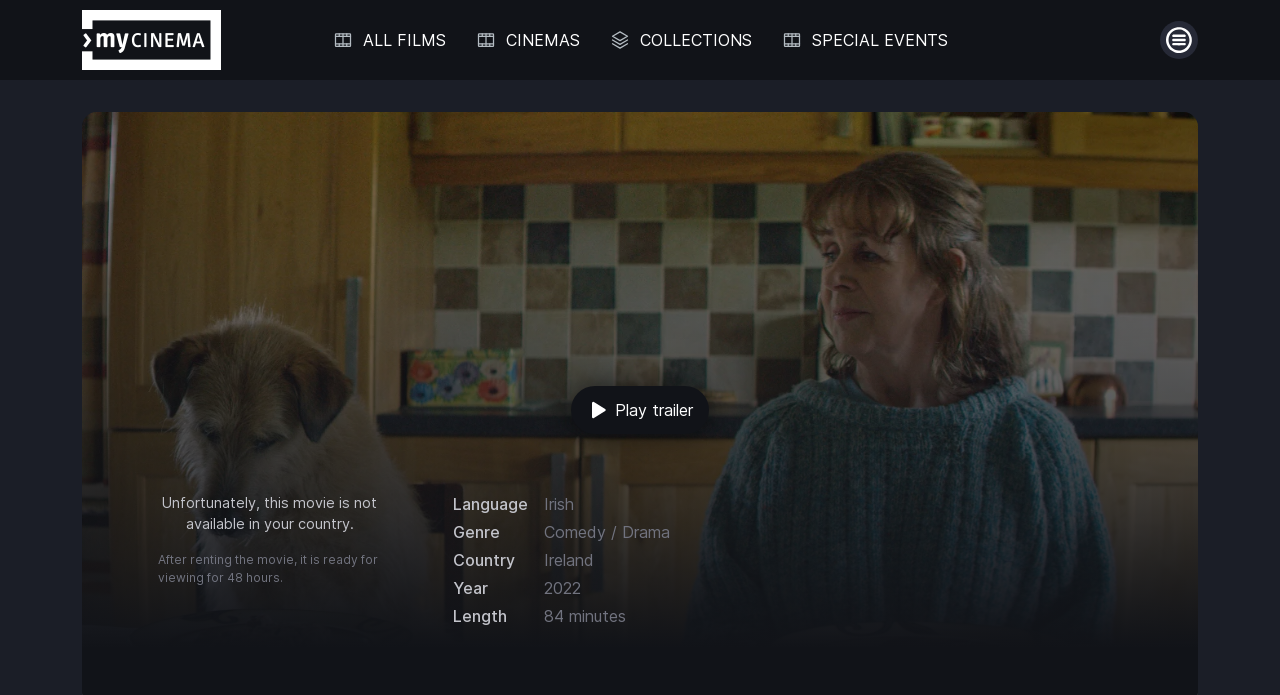Using the information shown in the image, answer the question with as much detail as possible: Is the movie available in my country?

I noticed a static text on the webpage that says 'Unfortunately, this movie is not available in your country.', which implies that the movie is not available in the user's country.